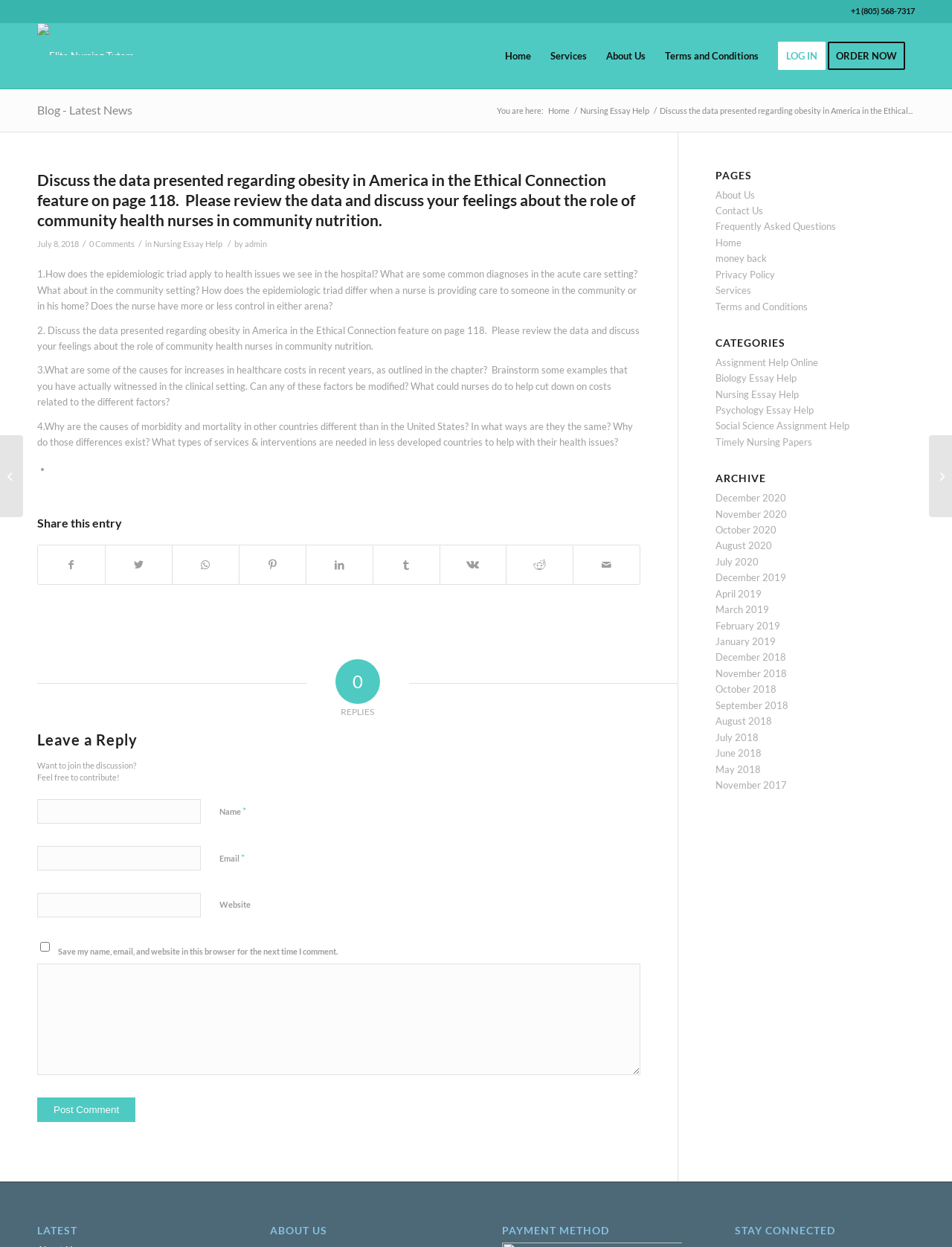What is the label of the first textbox in the 'Leave a Reply' section?
We need a detailed and exhaustive answer to the question. Please elaborate.

In the 'Leave a Reply' section, the first textbox is labeled as 'Name', which is required to be filled in.